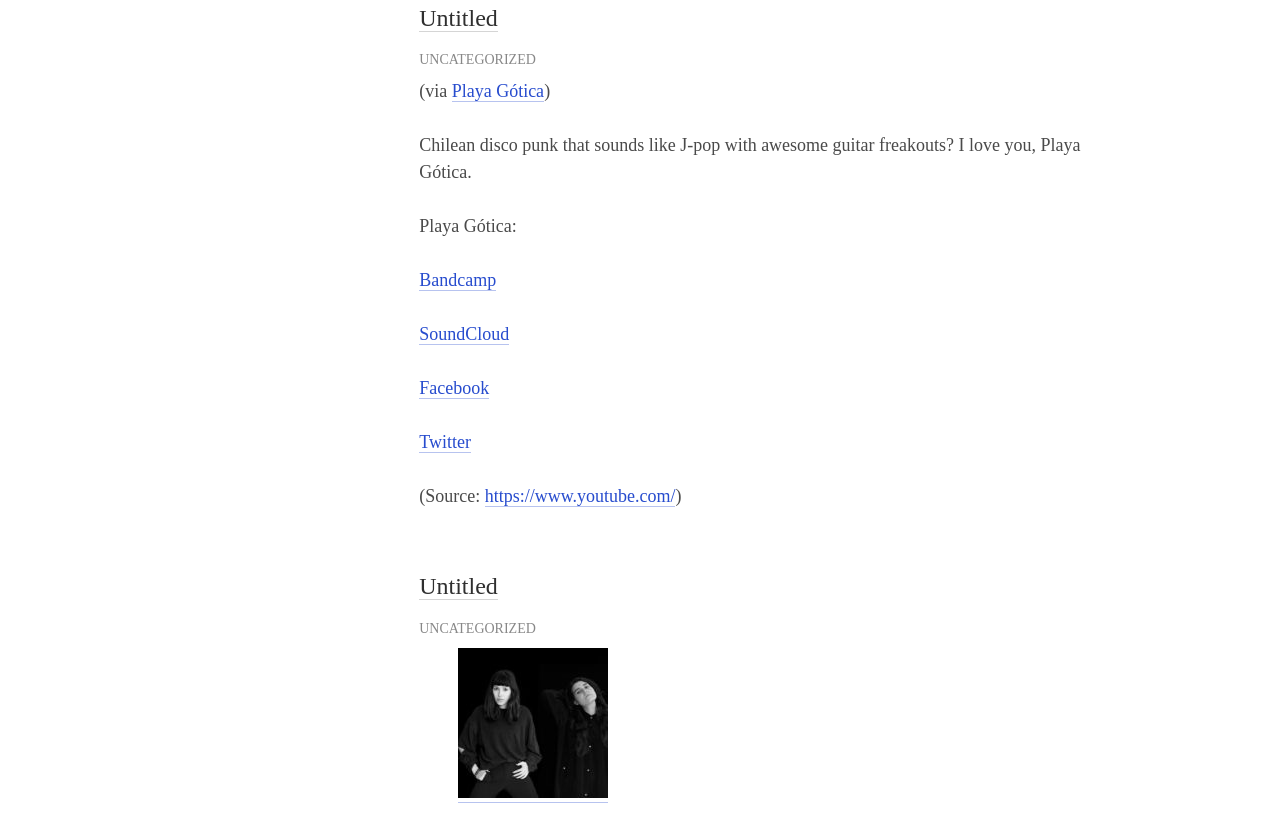Please identify the bounding box coordinates of the area that needs to be clicked to follow this instruction: "follow Playa Gótica on Twitter".

[0.327, 0.515, 0.368, 0.54]